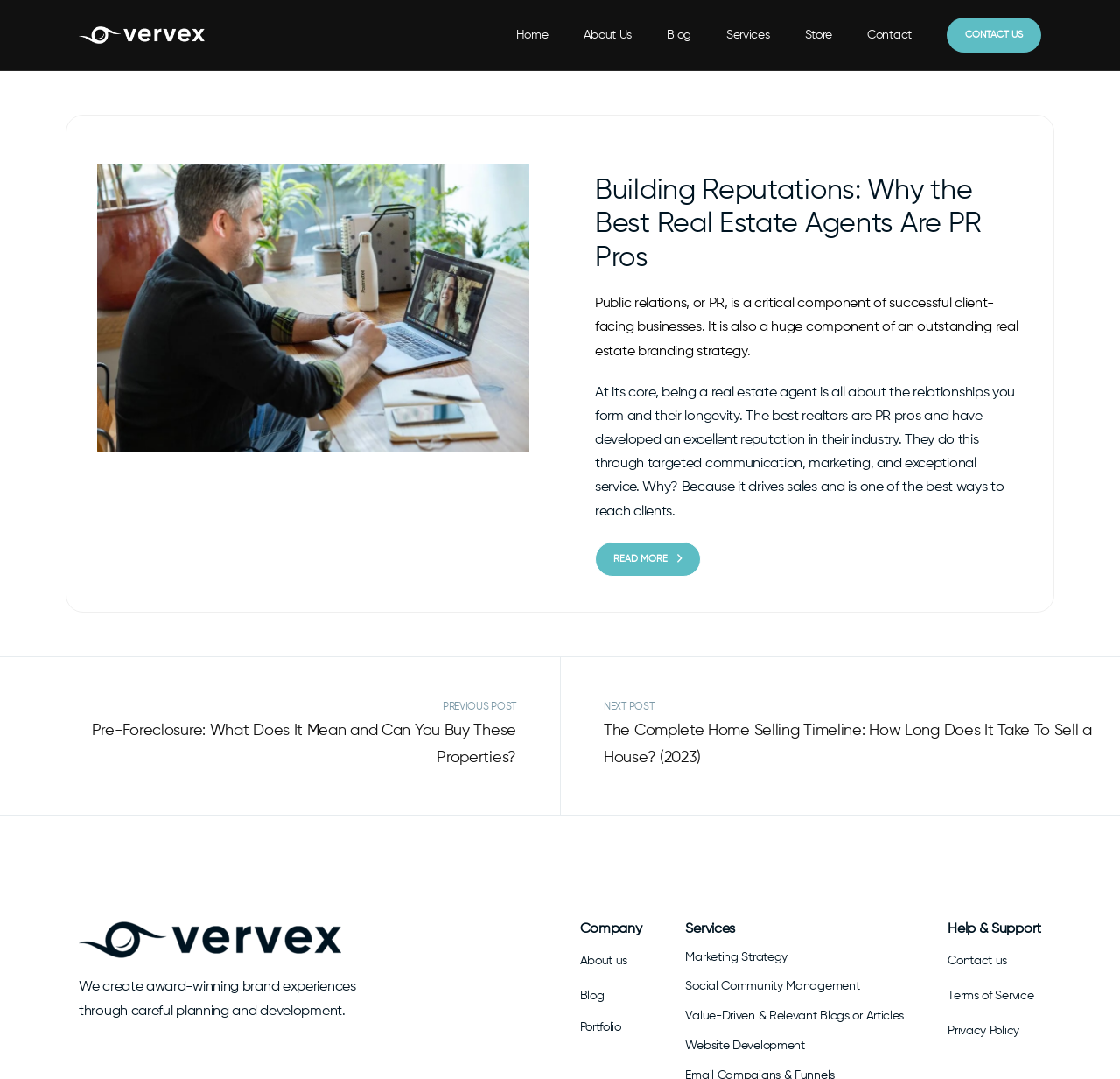Find the bounding box of the web element that fits this description: "About us".

[0.518, 0.878, 0.573, 0.902]